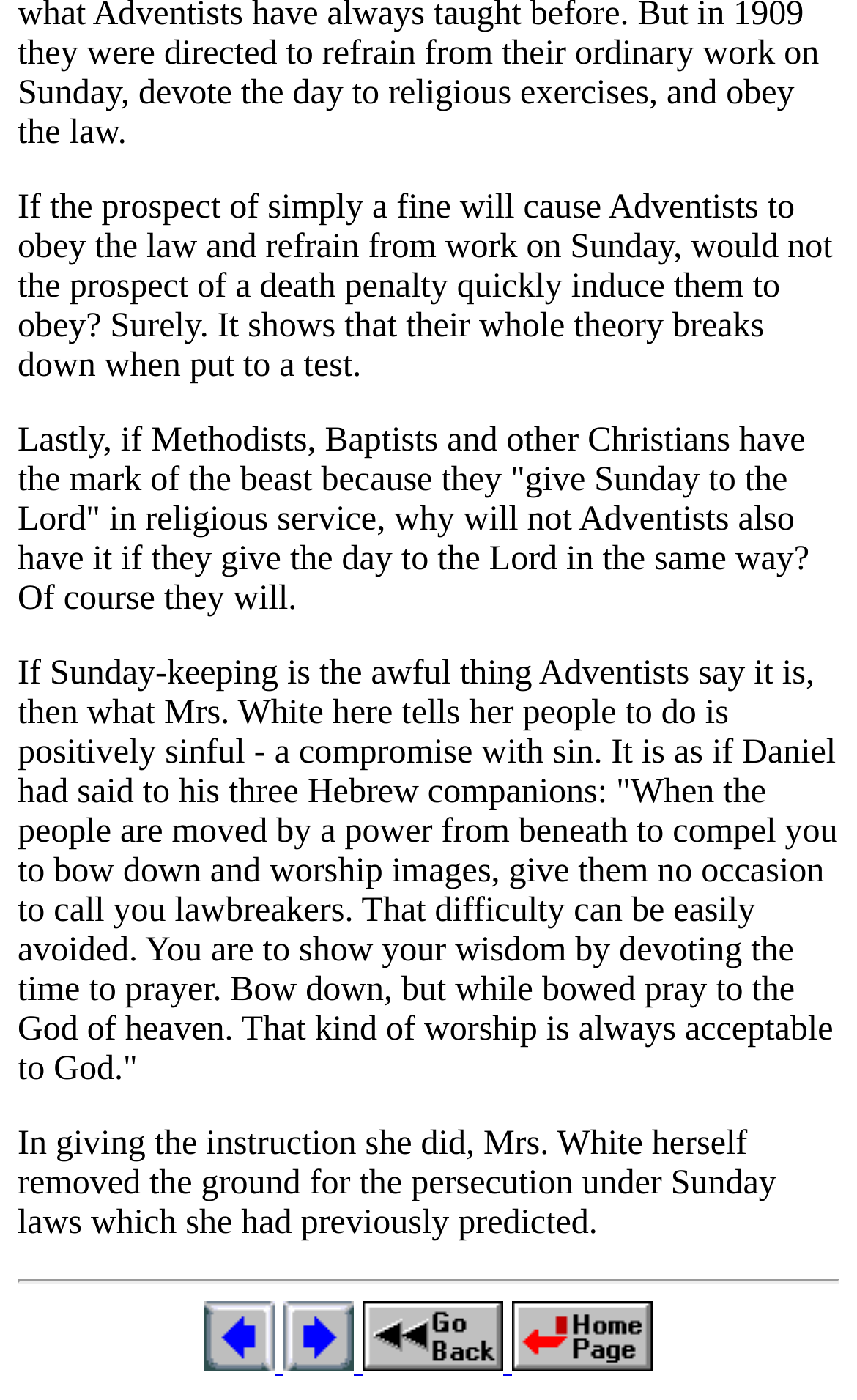What is the orientation of the separator?
Relying on the image, give a concise answer in one word or a brief phrase.

horizontal